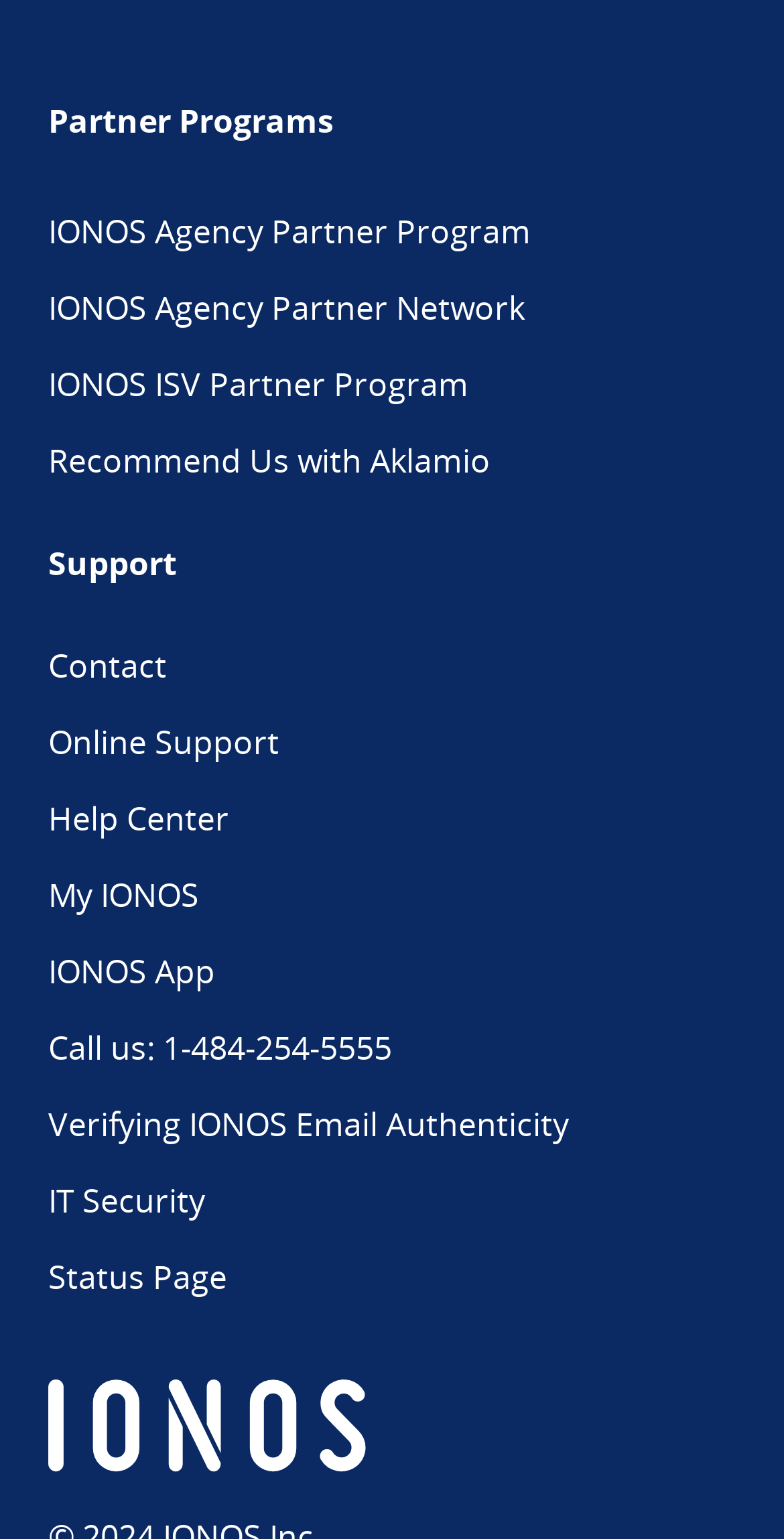Pinpoint the bounding box coordinates of the element that must be clicked to accomplish the following instruction: "Click on IONOS Agency Partner Program". The coordinates should be in the format of four float numbers between 0 and 1, i.e., [left, top, right, bottom].

[0.062, 0.136, 0.677, 0.165]